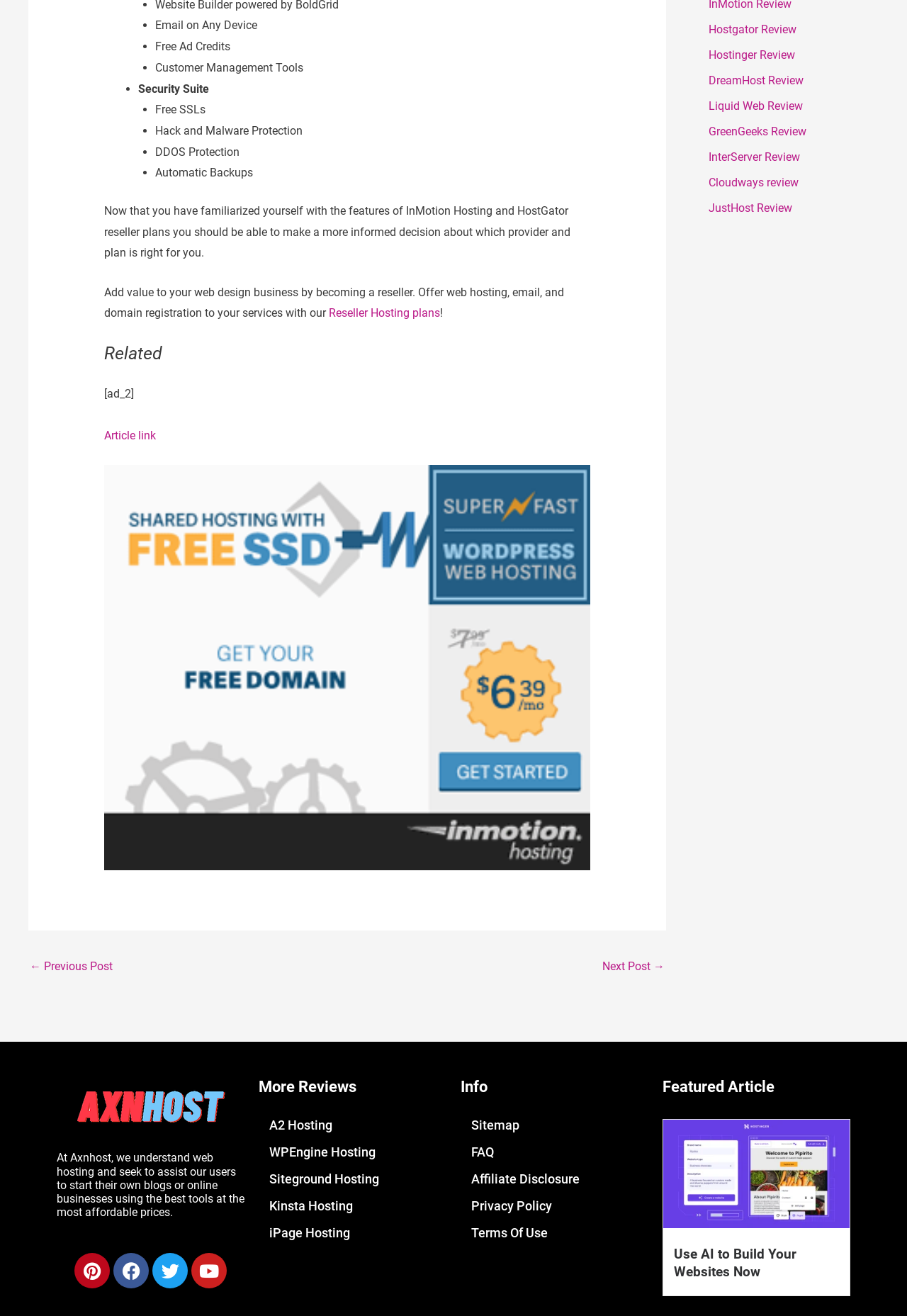What is the purpose of the 'Reseller Hosting plans' link?
Based on the visual details in the image, please answer the question thoroughly.

The link 'Reseller Hosting plans' is likely intended to allow users to sign up for a reseller hosting plan, which would enable them to offer web hosting services to their own customers.